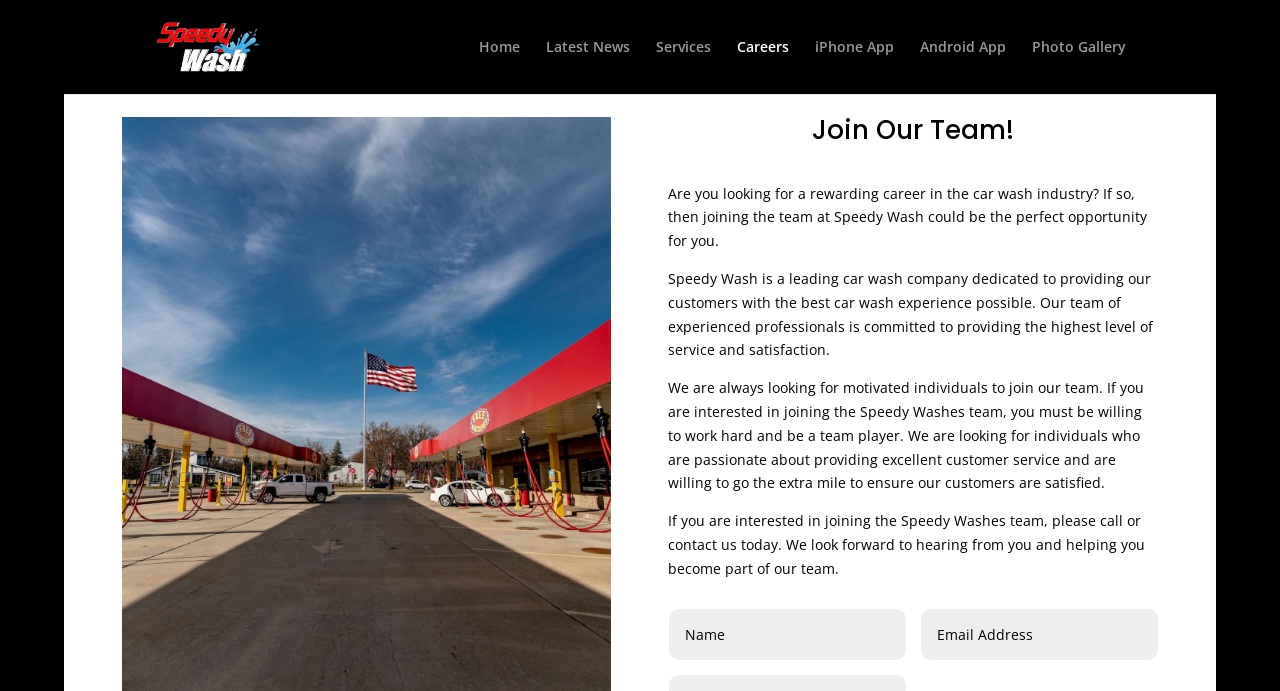What is Speedy Wash?
Please use the image to provide a one-word or short phrase answer.

Car wash company